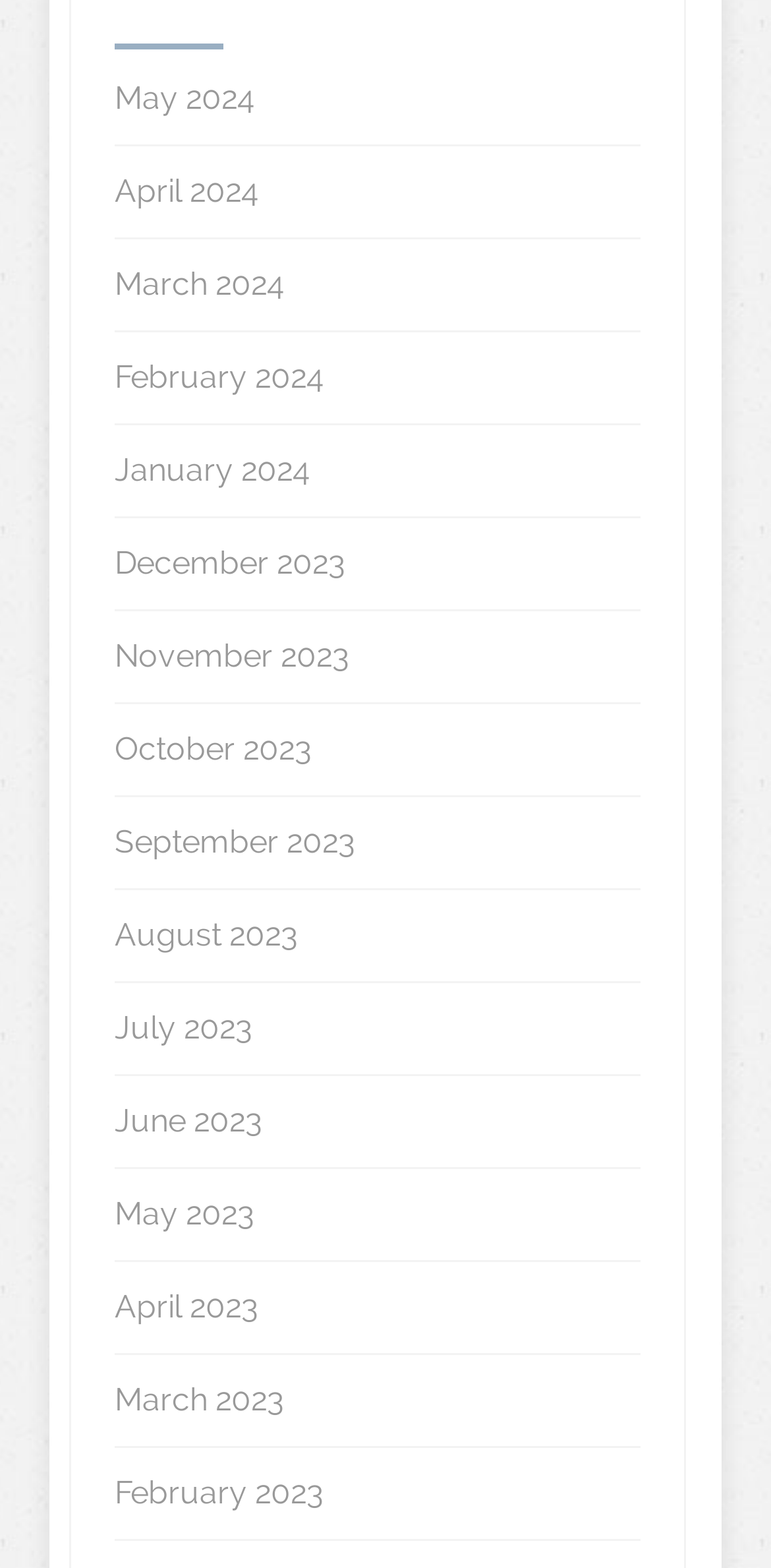Give a one-word or one-phrase response to the question: 
What is the earliest month listed?

May 2023